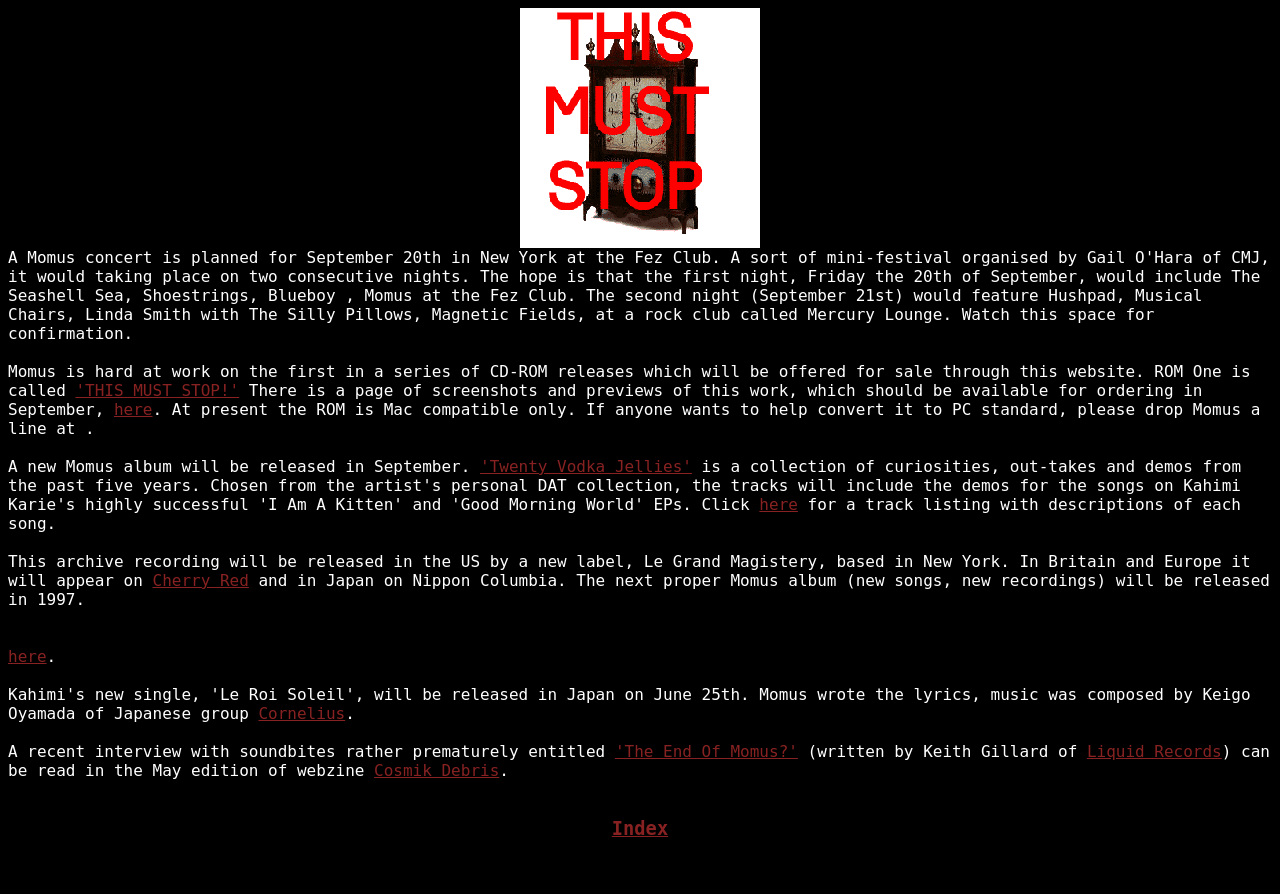Write an exhaustive caption that covers the webpage's main aspects.

The webpage is about news related to Momus, a musician. At the top, there is a prominent image taking up about half of the screen width. Below the image, there is a block of text that announces the upcoming release of a CD-ROM series, with the first one called ROM One, which can be previewed on a separate page accessible through a link. The text also mentions that the ROM is currently only compatible with Mac computers.

Further down, there is a section announcing a new Momus album to be released in September, with a link to a track listing with song descriptions. Below this, there is information about the album's release in different regions, including the US, Britain, Europe, and Japan, with links to relevant labels.

The page also features a few more links to interviews and articles, including one with soundbites and another in a webzine called Cosmik Debris. At the very bottom, there is a heading labeled "Index" with a link to an index page.

Throughout the page, there are a total of 5 links to external pages or articles, and 2 links to internal pages (the ROM One preview and the index page). There are also 11 blocks of static text providing information about Momus' projects and releases.